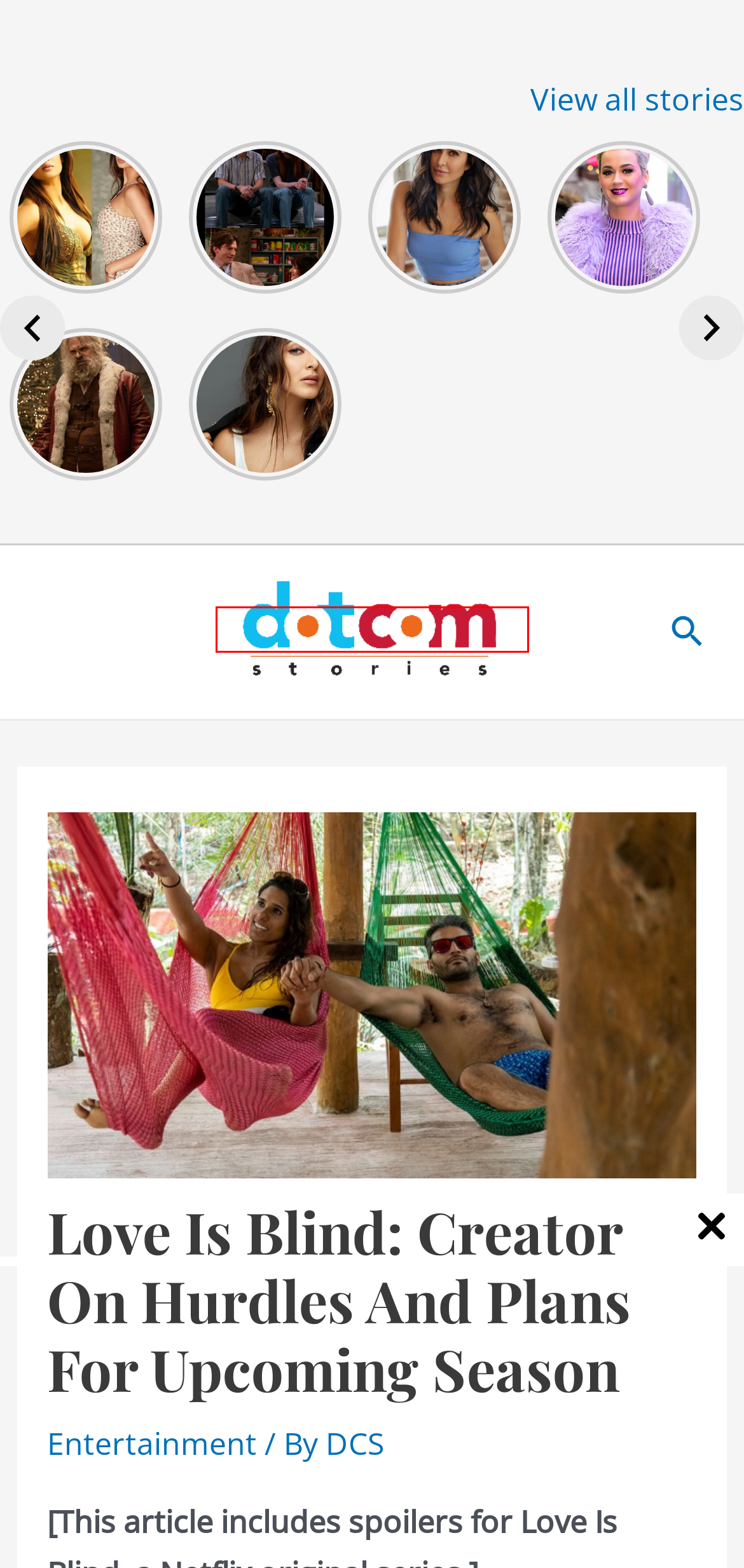Given a screenshot of a webpage with a red bounding box highlighting a UI element, determine which webpage description best matches the new webpage that appears after clicking the highlighted element. Here are the candidates:
A. 10 Celebrities Who Have Used Tinder Just Like Us – DotComStories
B. DotComStories
C. Stories – DotComStories
D. That 90s Show Cast – All Main Characters Are back Except One – DotComStories
E. Violent Night Available On Only One Streaming Platform – Read Details – DotComStories
F. Kiara Advani’s Bold Looks Everyone Is Going Crazy For – DotComStories
G. 11 Bollywood Actresses Who Changed Their Real Names – DotComStories
H. DCS - DotComStories

B